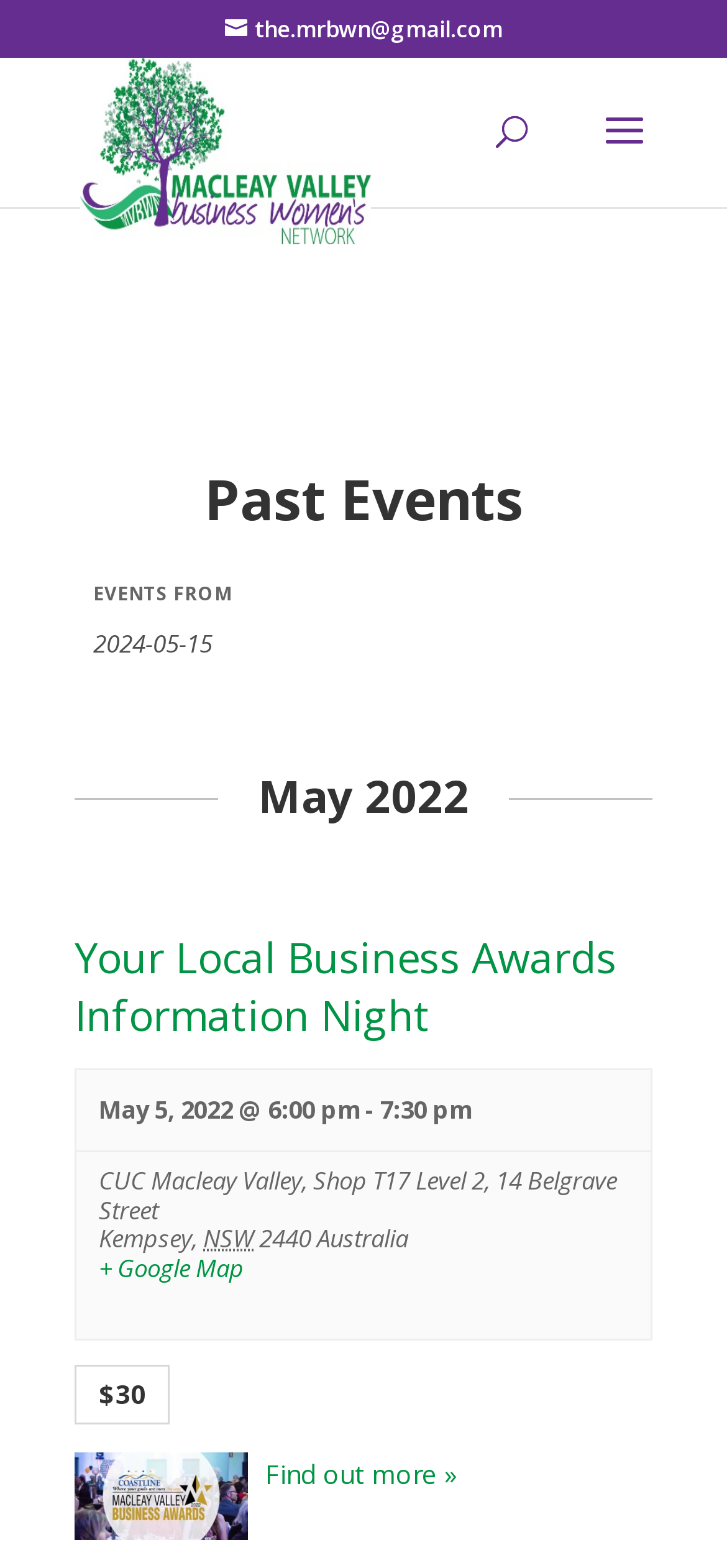Identify the bounding box coordinates for the region to click in order to carry out this instruction: "View past events". Provide the coordinates using four float numbers between 0 and 1, formatted as [left, top, right, bottom].

[0.103, 0.301, 0.897, 0.348]